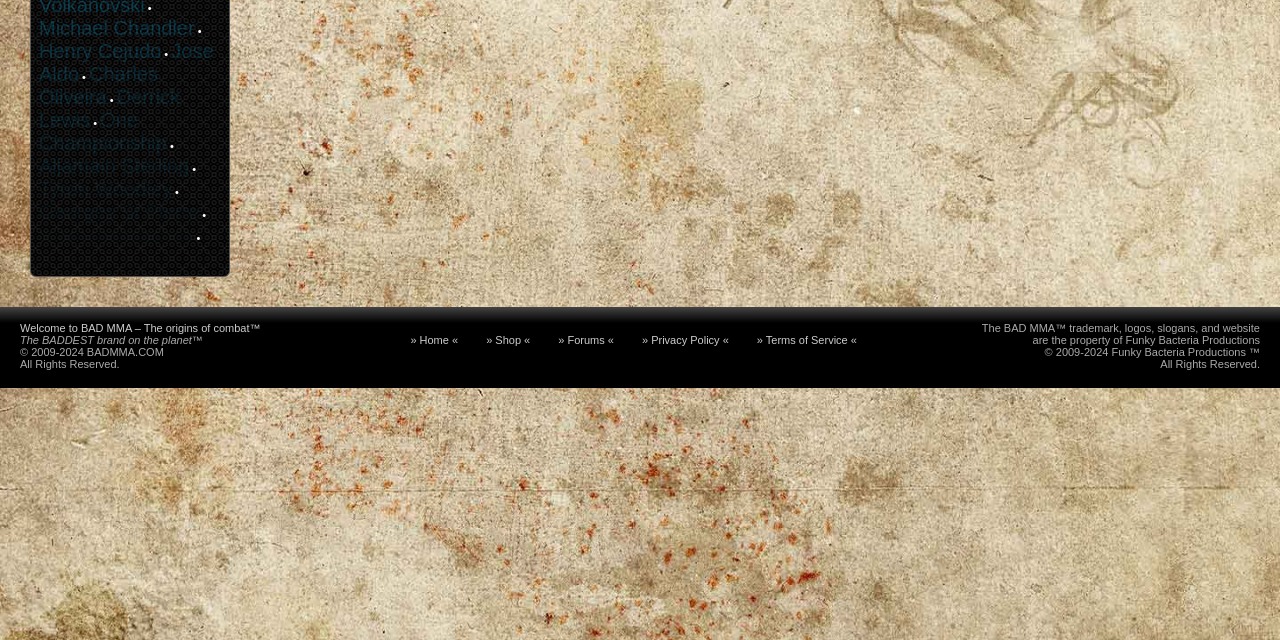Extract the bounding box coordinates for the HTML element that matches this description: "» Home «". The coordinates should be four float numbers between 0 and 1, i.e., [left, top, right, bottom].

[0.321, 0.522, 0.358, 0.541]